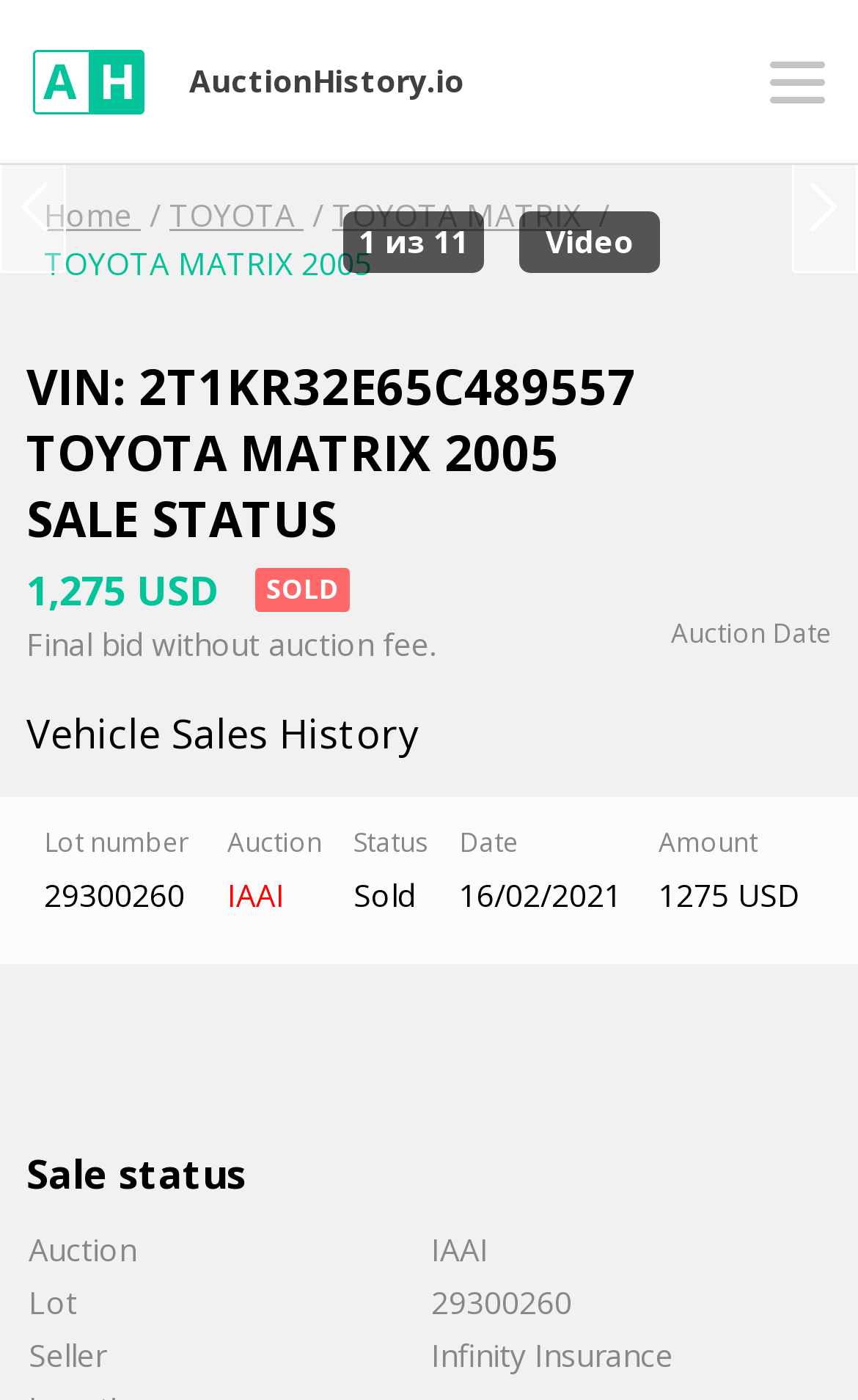Specify the bounding box coordinates for the region that must be clicked to perform the given instruction: "Click on the 'Vehicle history - Copart and iaai auctions' link".

[0.038, 0.035, 0.541, 0.082]